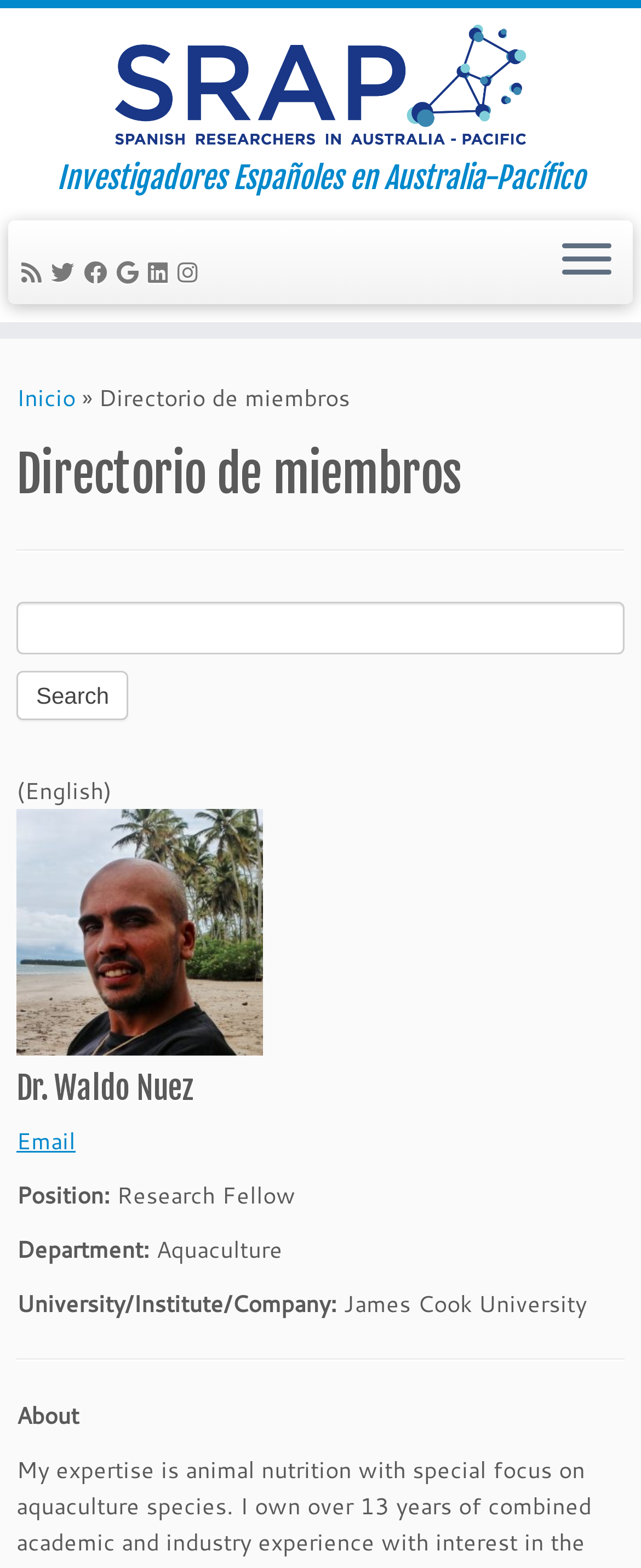What is the name of the person displayed on the webpage?
Give a detailed response to the question by analyzing the screenshot.

I looked at the webpage and found a heading that says 'Dr. Waldo Nuez', which is the name of the person displayed on the webpage.